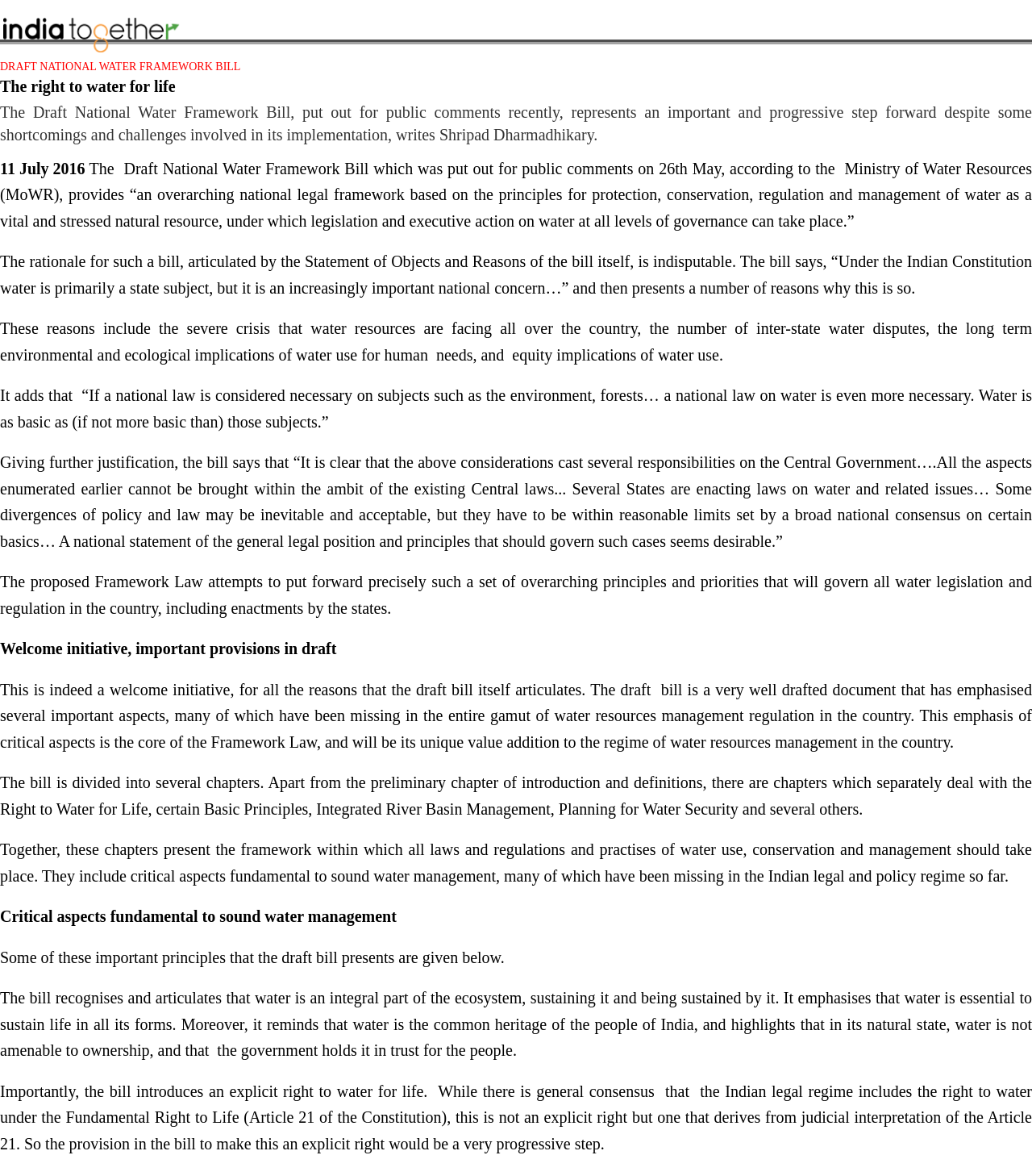Please answer the following query using a single word or phrase: 
What is the current status of the Draft National Water Framework Bill?

It is out for public comments